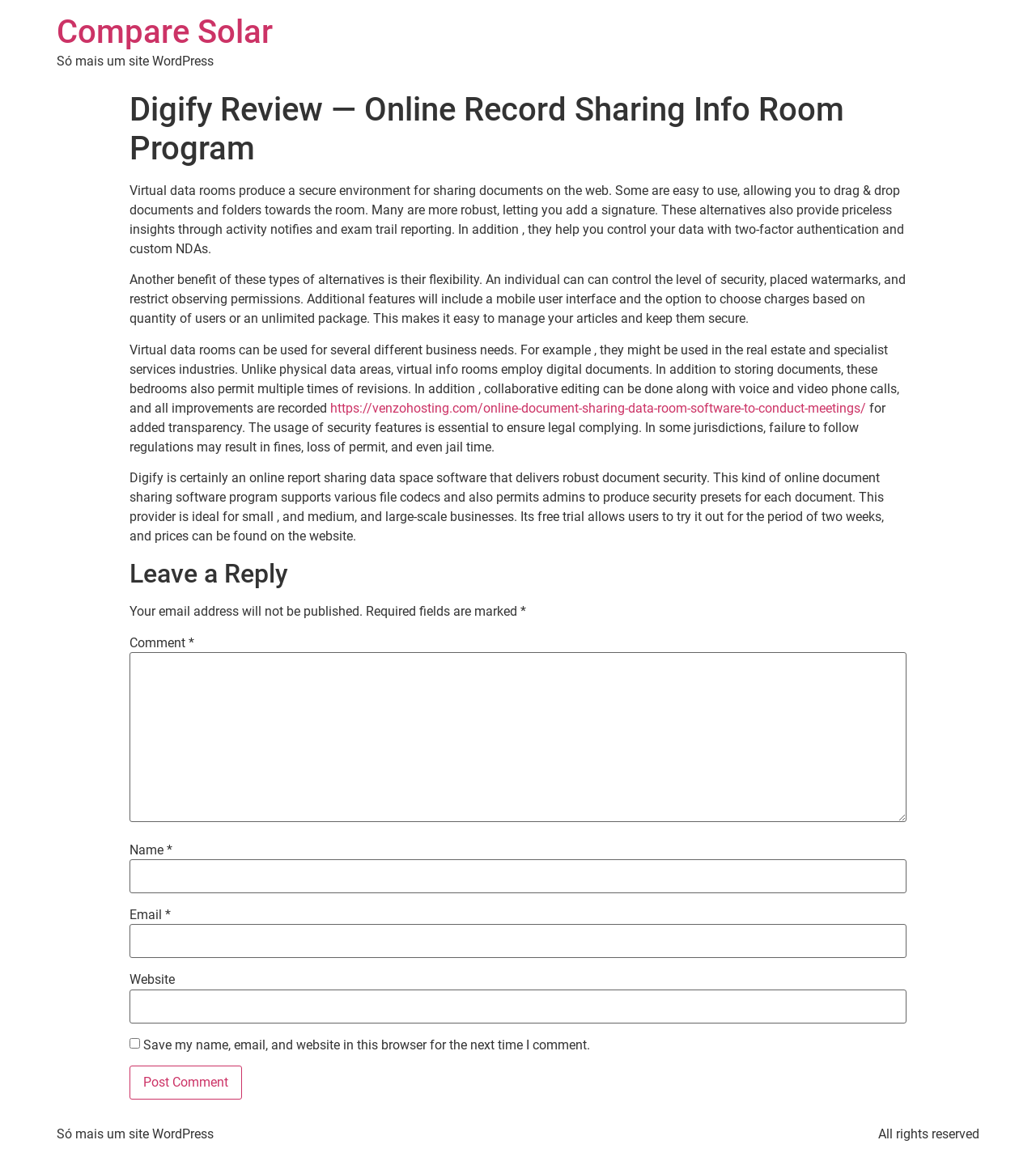Respond to the question below with a single word or phrase:
What is the main purpose of virtual data rooms?

Sharing documents securely